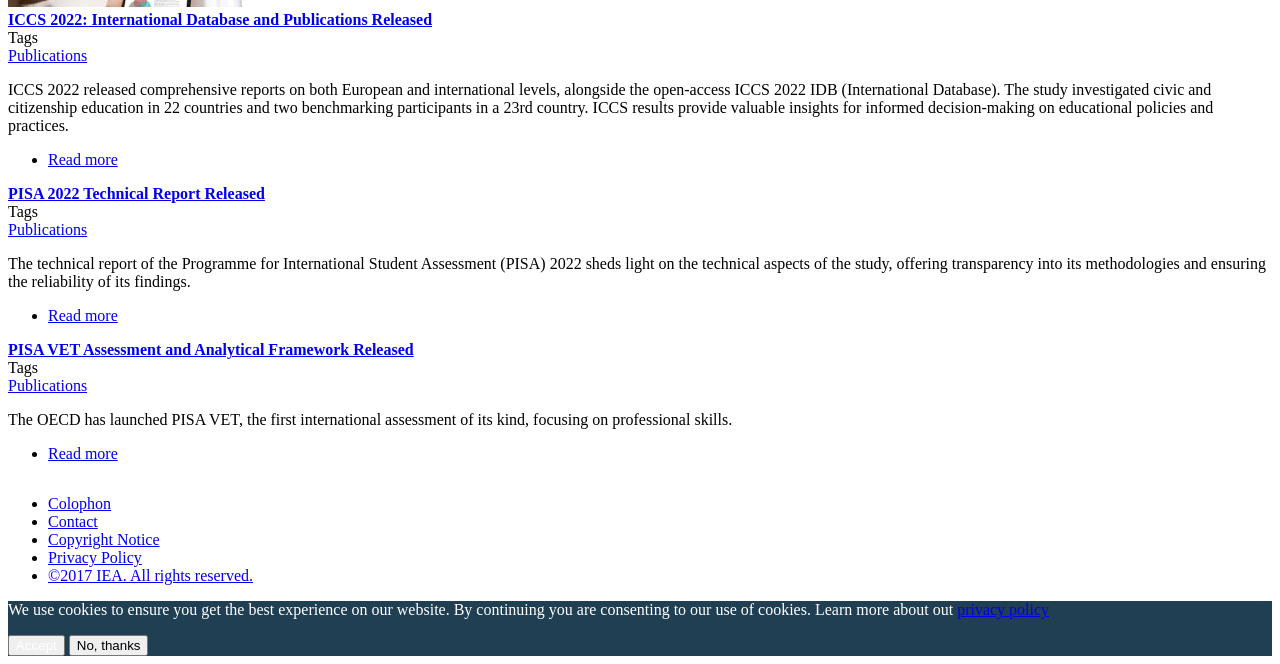Identify the bounding box coordinates for the UI element mentioned here: "©2017 IEA. All rights reserved.". Provide the coordinates as four float values between 0 and 1, i.e., [left, top, right, bottom].

[0.038, 0.854, 0.198, 0.88]